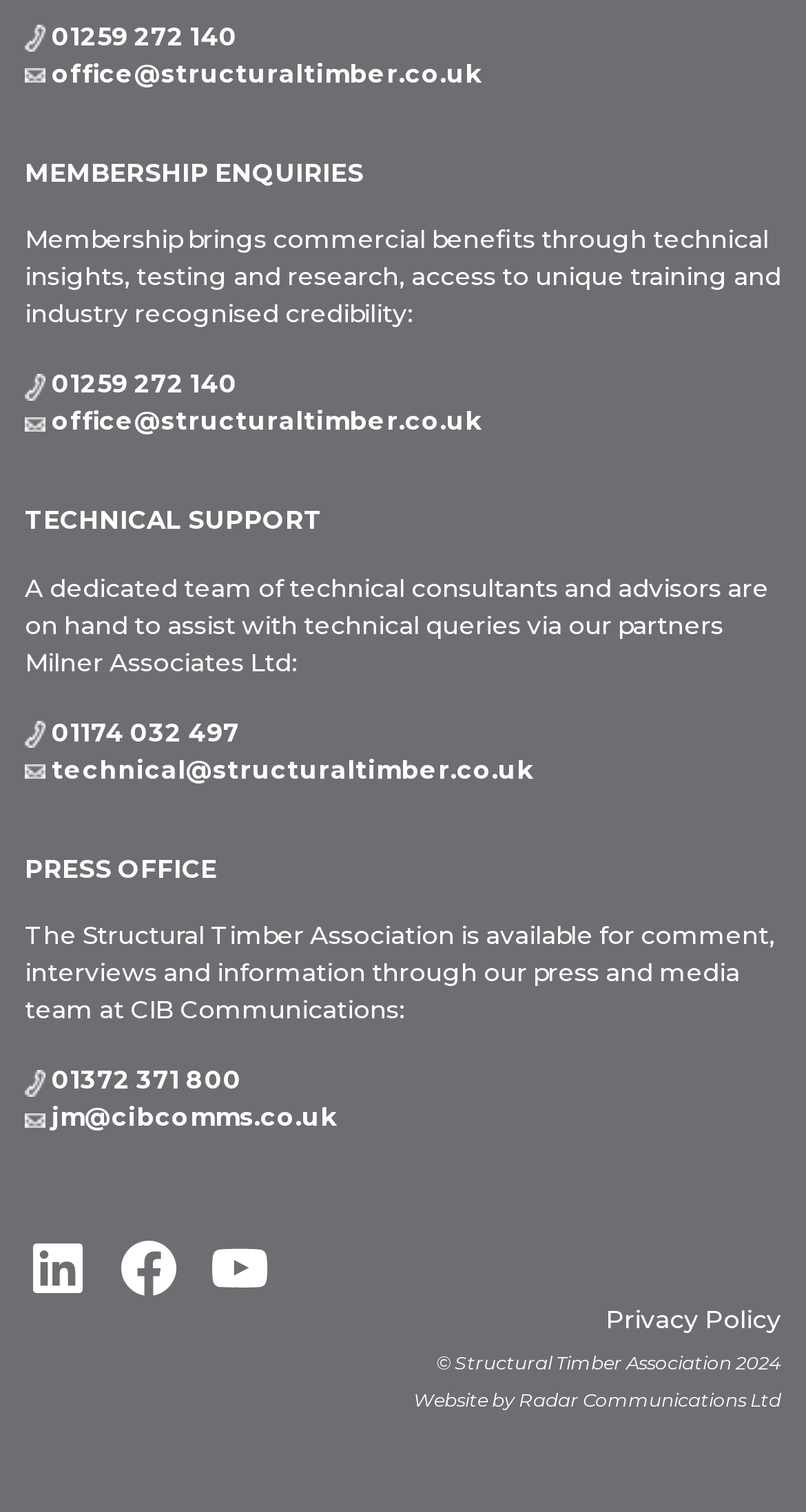Please identify the bounding box coordinates of the area I need to click to accomplish the following instruction: "Contact the office".

[0.064, 0.038, 0.597, 0.059]